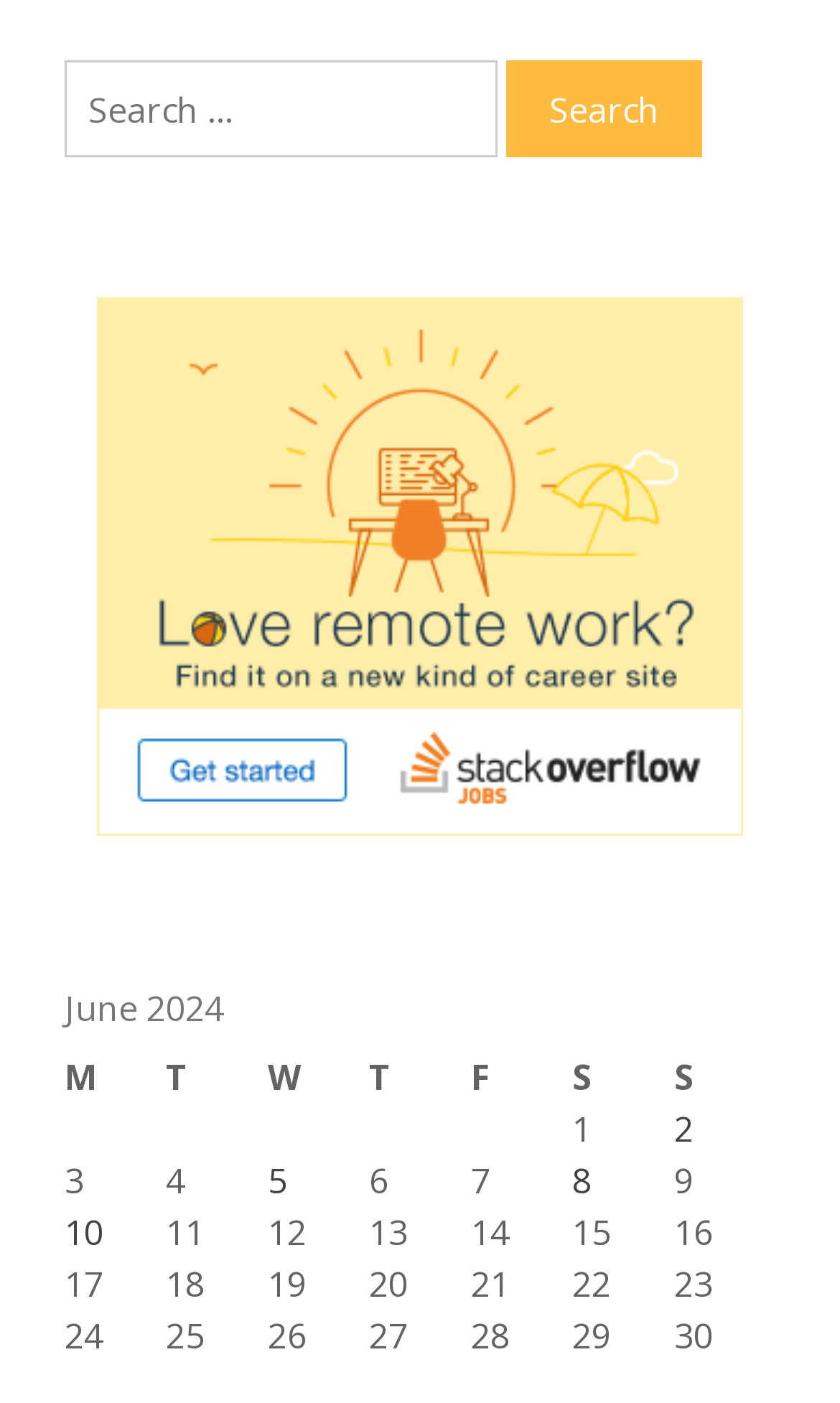What is the search button's text?
Using the image, provide a detailed and thorough answer to the question.

The search button's text can be found by looking at the button element with the text 'Search' which is located at the top of the page, next to the search box.